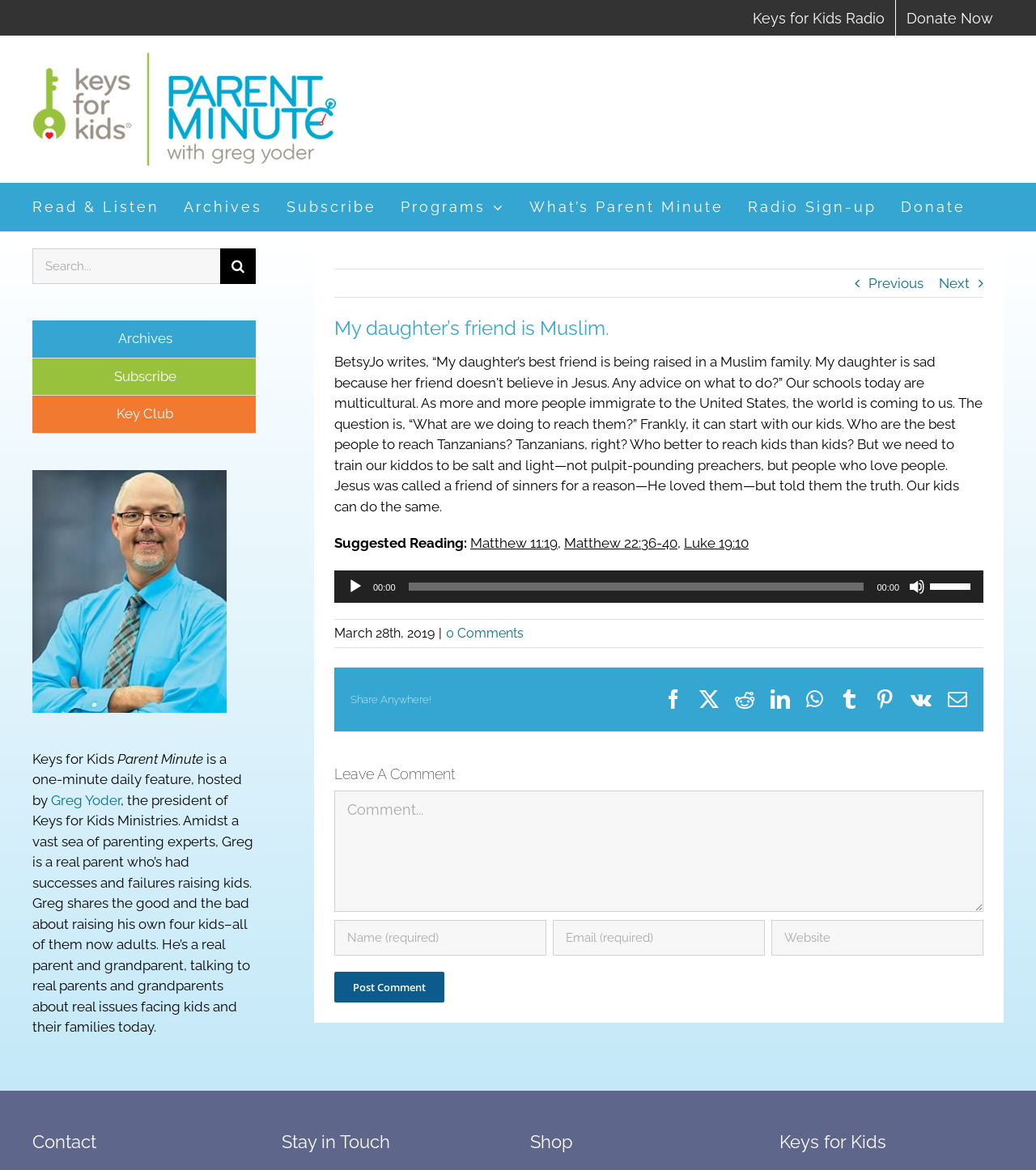What is the name of the organization behind the radio program?
Refer to the image and provide a one-word or short phrase answer.

Keys for Kids Ministries